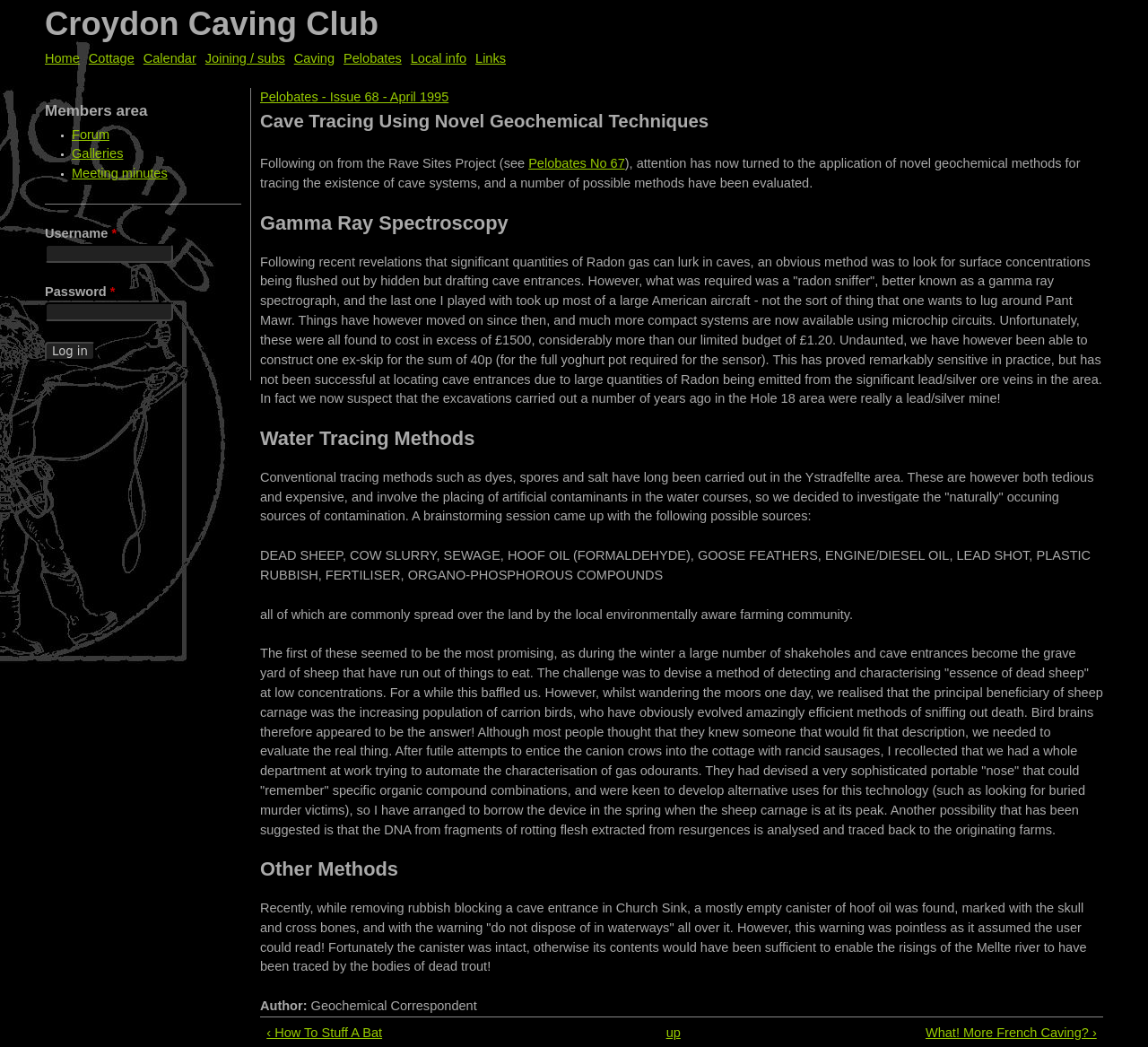What is the author's title?
Based on the image, answer the question in a detailed manner.

The author's title is 'Geochemical Correspondent', which can be found at the bottom of the webpage, below the main article.